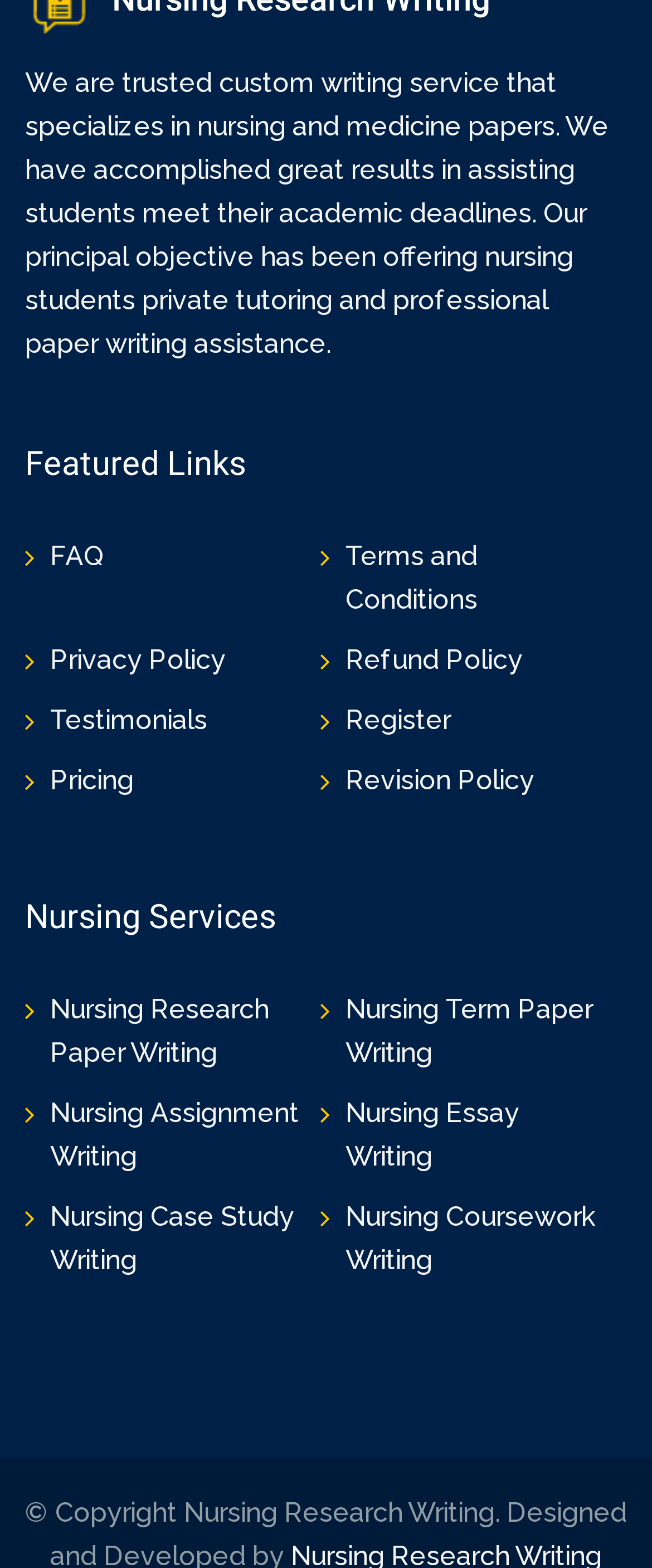Please identify the bounding box coordinates of the area that needs to be clicked to follow this instruction: "learn about nursing research paper writing".

[0.077, 0.633, 0.413, 0.681]